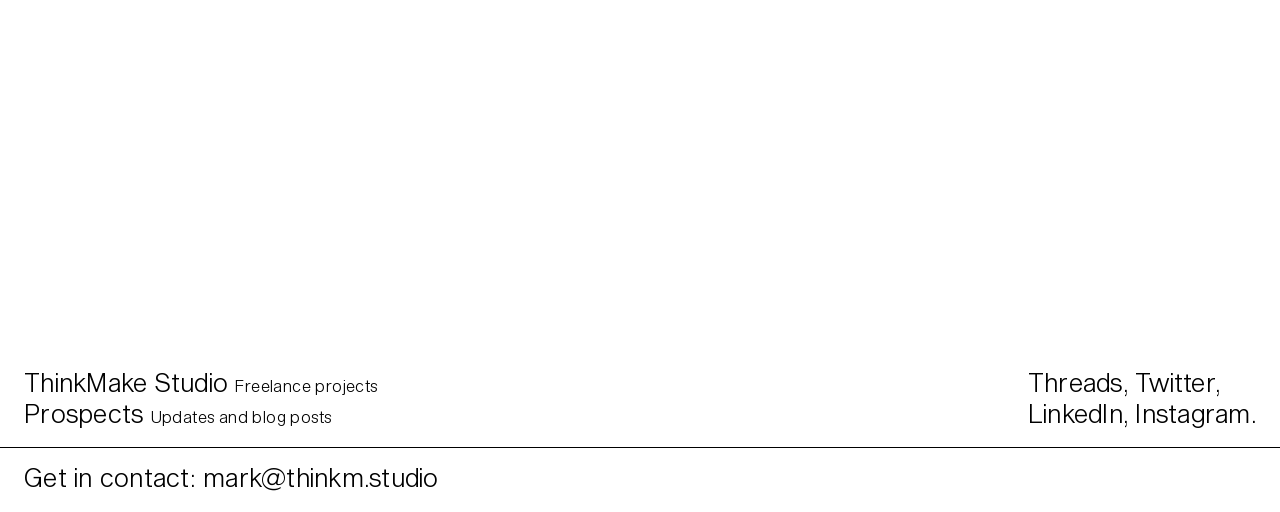Given the following UI element description: "About", find the bounding box coordinates in the webpage screenshot.

None